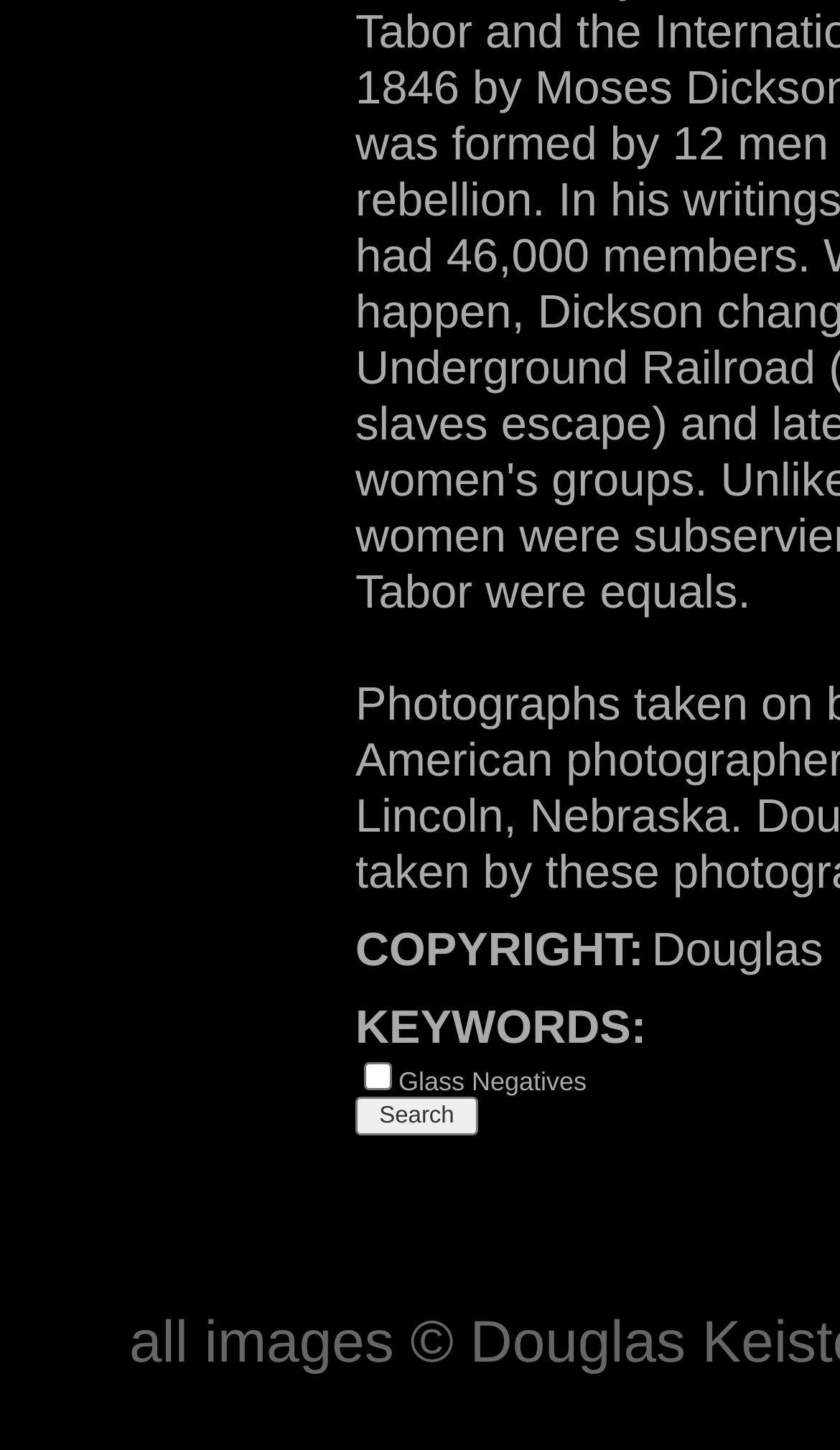Extract the bounding box of the UI element described as: "parent_node: Glass Negatives value="Search"".

[0.423, 0.737, 0.569, 0.764]